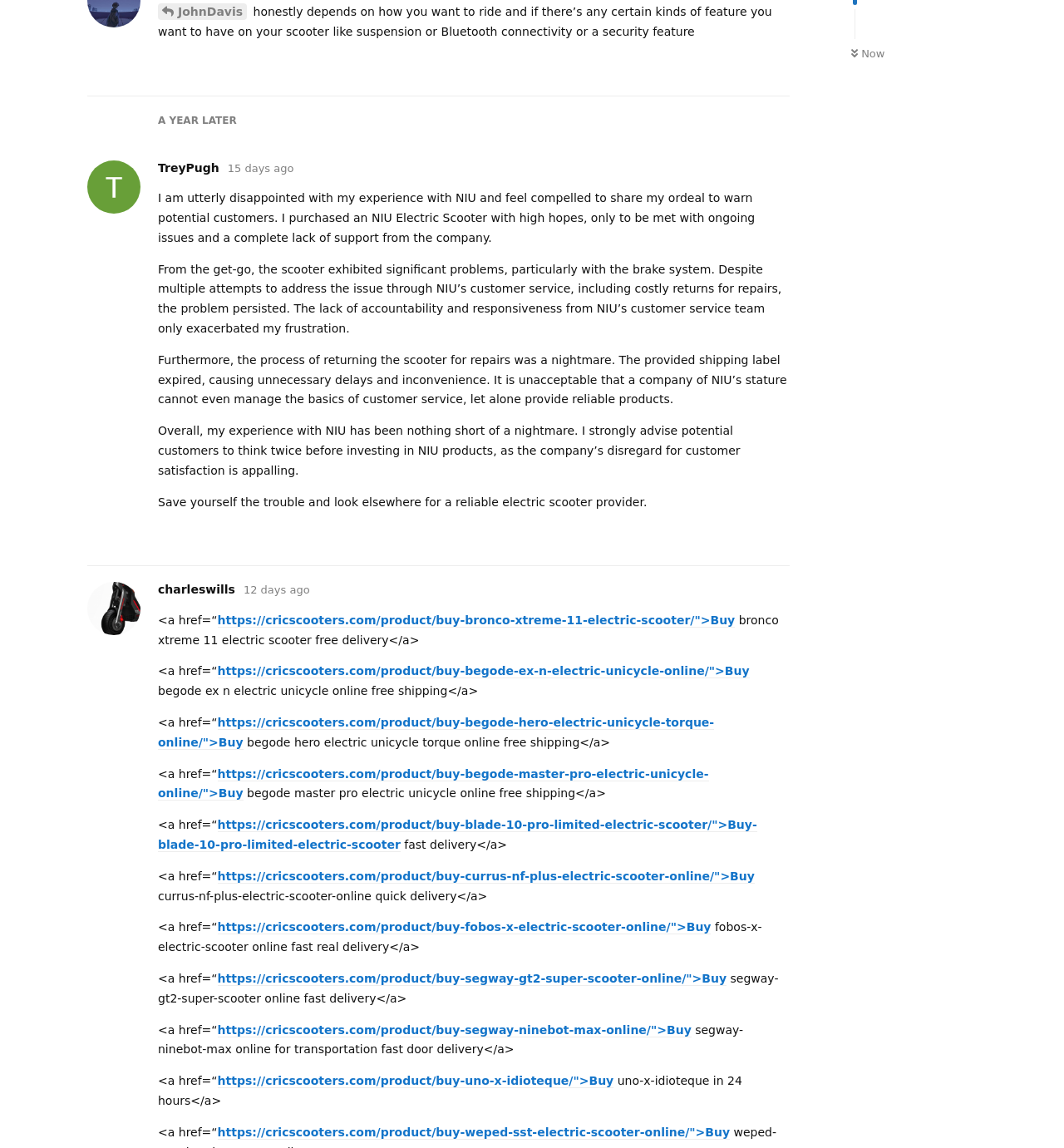What is the phone number listed on the webpage?
Examine the image and provide an in-depth answer to the question.

The phone number is listed at the bottom of the webpage, and it appears to be a contact number for the website or company.